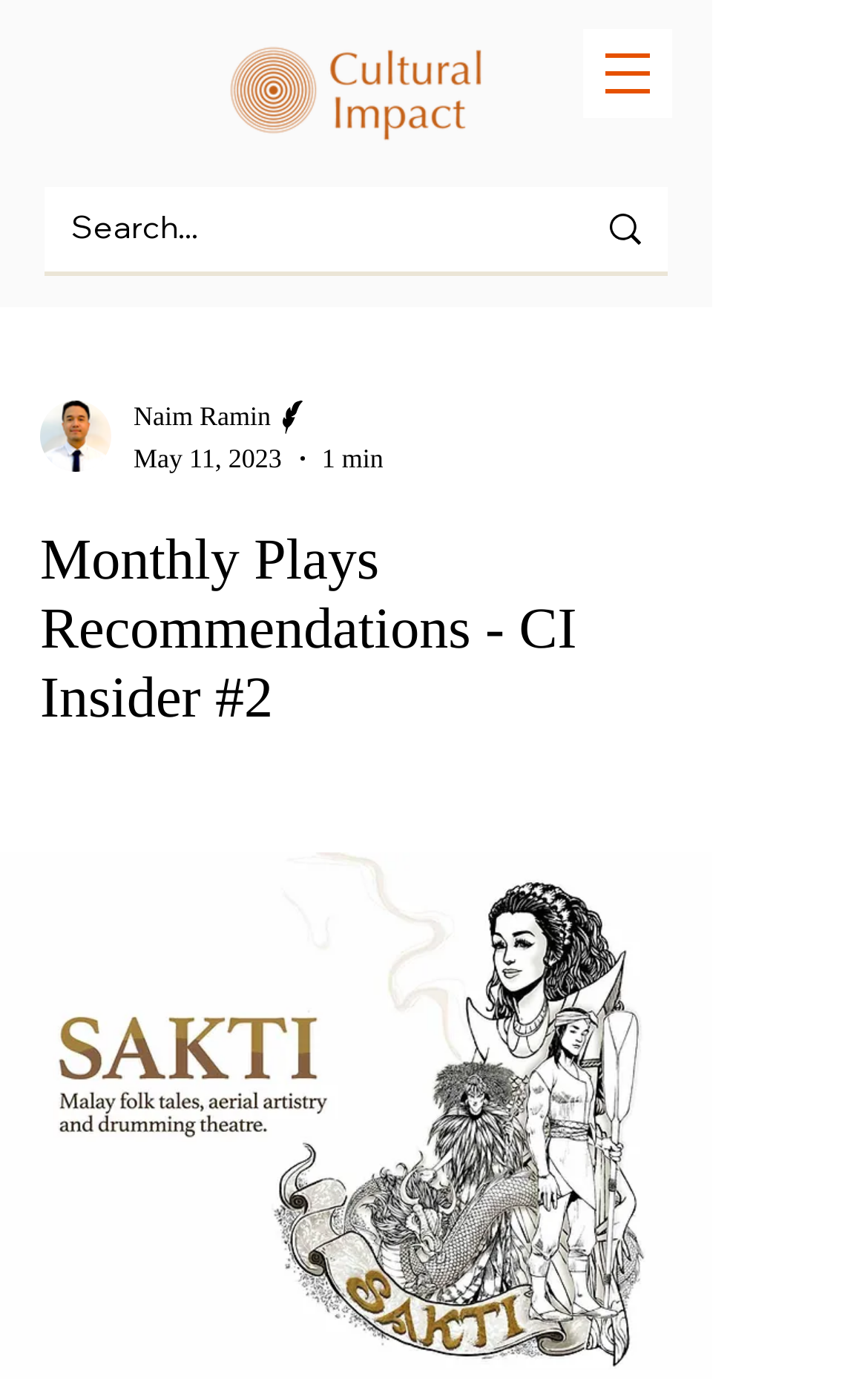Describe every aspect of the webpage comprehensively.

The webpage appears to be a blog post or article about monthly play recommendations, specifically focusing on cultural impact. At the top left corner, there is a logo of Cultural Impact, which is an image of a transparent copy of the logo. 

To the right of the logo, there is a navigation menu labeled "Site" with a button that has a popup menu. The navigation menu is accompanied by an image. 

Below the navigation menu, there is a search bar that spans across most of the width of the page. The search bar has a search box with a placeholder text "Search..." and a search button with an image. 

On the left side of the page, there is a section that appears to be about the author of the post. It features an image of the writer, followed by the writer's name "Naim Ramin" and their title "Writer". There is also an image next to the title. Below the author's information, there is a date "May 11, 2023" and a duration "1 min". 

The main content of the page is headed by a title "Monthly Plays Recommendations - CI Insider #2", which is a prominent heading that spans across most of the width of the page. 

The page also mentions "GET YOUR TICKETS HERE!" and discusses traditional Malay folk dances and tales, as well as the combination of VIVA Circus aerial artistry and HANDS. However, the exact content and structure of the main article are not clear from the provided accessibility tree.